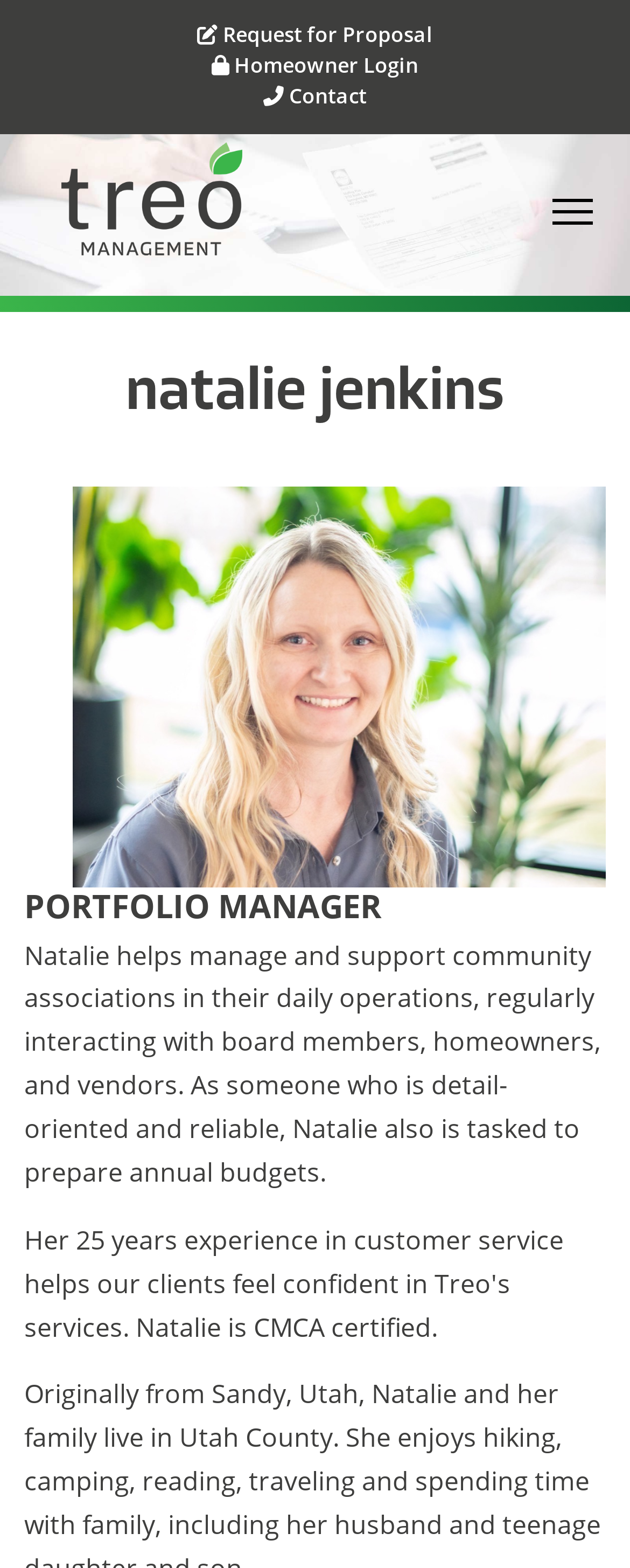What is the name of the person on the webpage?
Refer to the image and offer an in-depth and detailed answer to the question.

I determined the answer by looking at the heading element with the text 'natalie jenkins' and the image element with the description 'Natalie Jenkins', which suggests that the person being referred to is Natalie Jenkins.